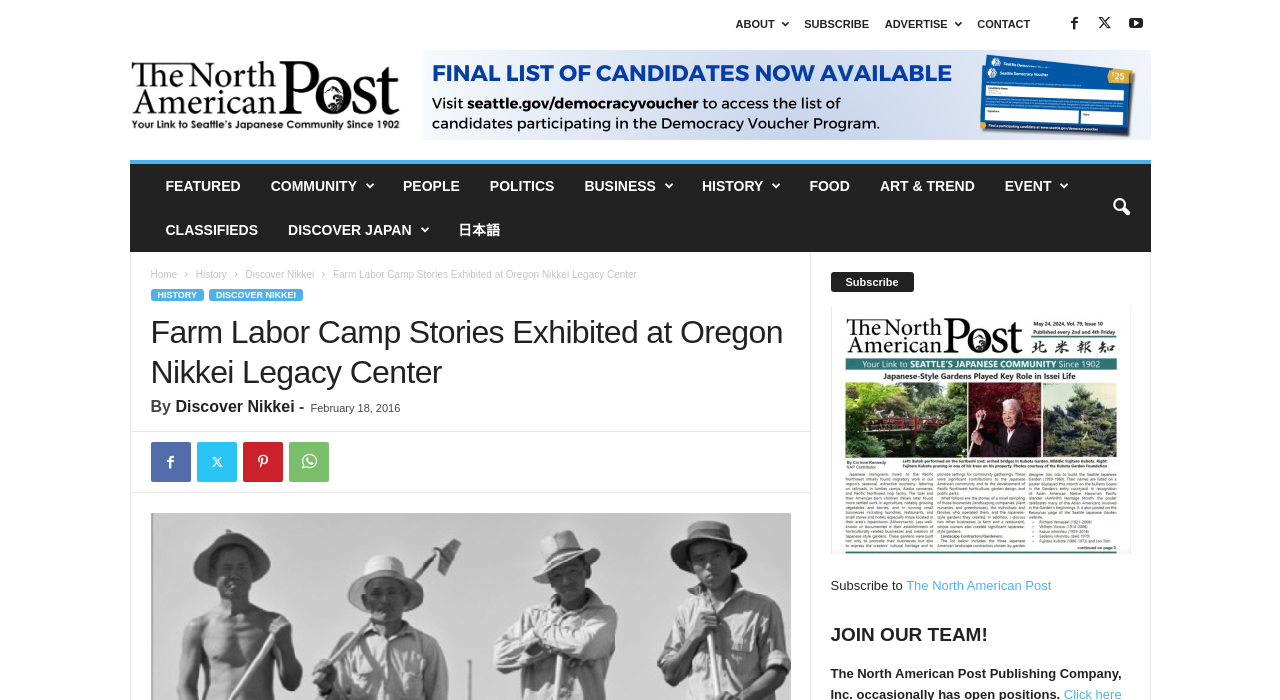Write an extensive caption that covers every aspect of the webpage.

The webpage is about the Oregon Nikkei Legacy Center, which is hosting a traveling exhibit called "Uprooted: Japanese American Farm Labor Camps During World War II" until June 19. 

At the top of the page, there are several links, including "ABOUT", "SUBSCRIBE", "ADVERTISE", and "CONTACT", positioned horizontally. Below these links, there is a larger link with the title "Seattle’s Japanese Community News – North American Post" accompanied by a large image that takes up most of the width of the page. 

On the left side of the page, there are several links categorized by topics, such as "FEATURED", "COMMUNITY", "PEOPLE", "POLITICS", "BUSINESS", "HISTORY", "FOOD", "ART & TREND", and "EVENT". These links are arranged vertically.

In the middle of the page, there is a main article with the title "Farm Labor Camp Stories Exhibited at Oregon Nikkei Legacy Center". The article is written by The North American Post Staff and has a publication date of February 18, 2016. 

On the right side of the page, there is a section with a heading "Subscribe" and a link to subscribe to The North American Post. Below this section, there is a call-to-action heading "JOIN OUR TEAM!".

At the bottom of the page, there are several social media links and a search icon.